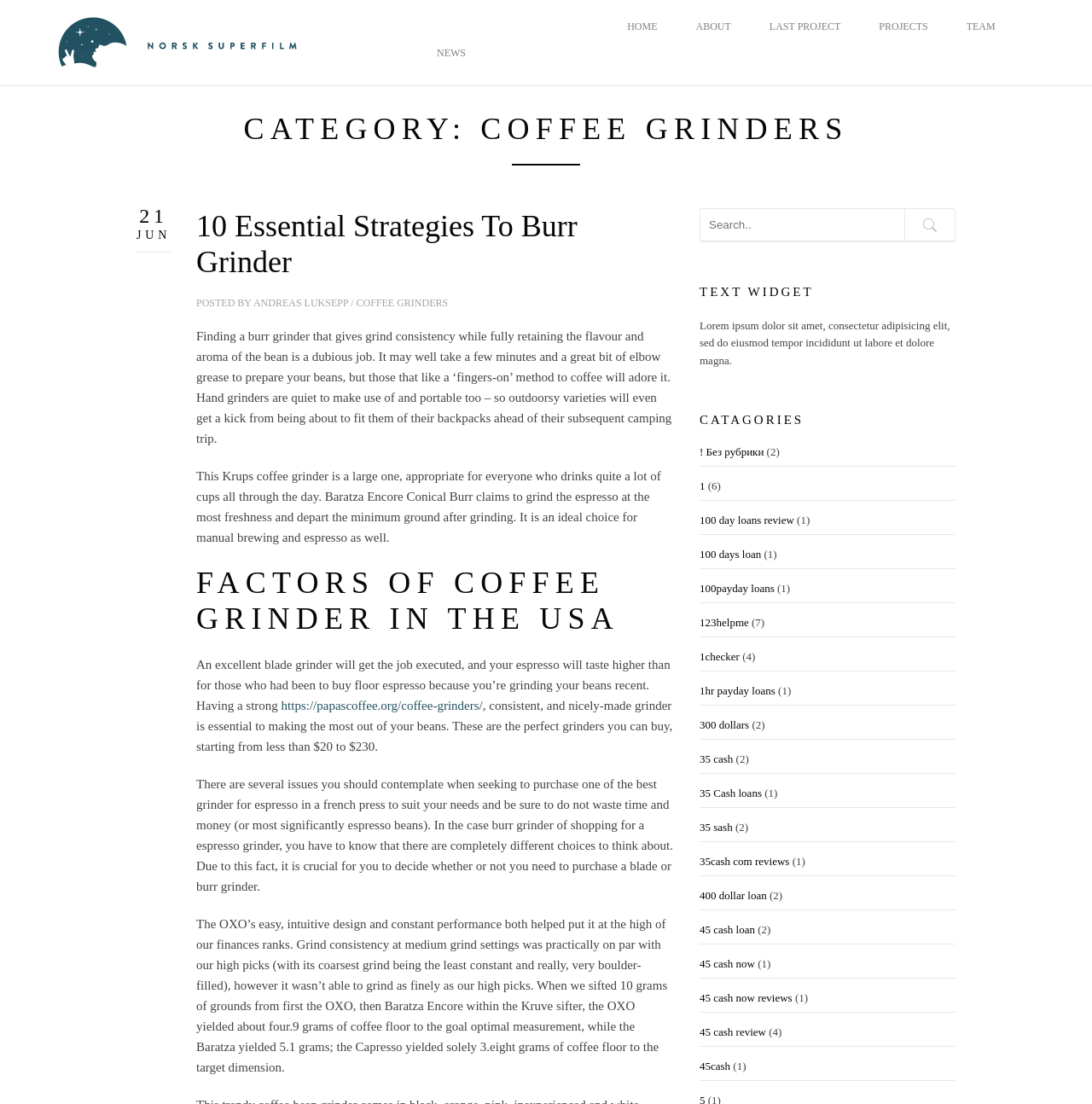What is the importance of grind consistency in coffee brewing?
Using the information from the image, answer the question thoroughly.

The article emphasizes the importance of grind consistency in coffee brewing, as it directly affects the flavor and aroma of the coffee. It explains that a consistent grind ensures that the coffee beans are evenly extracted, resulting in a better-tasting coffee.